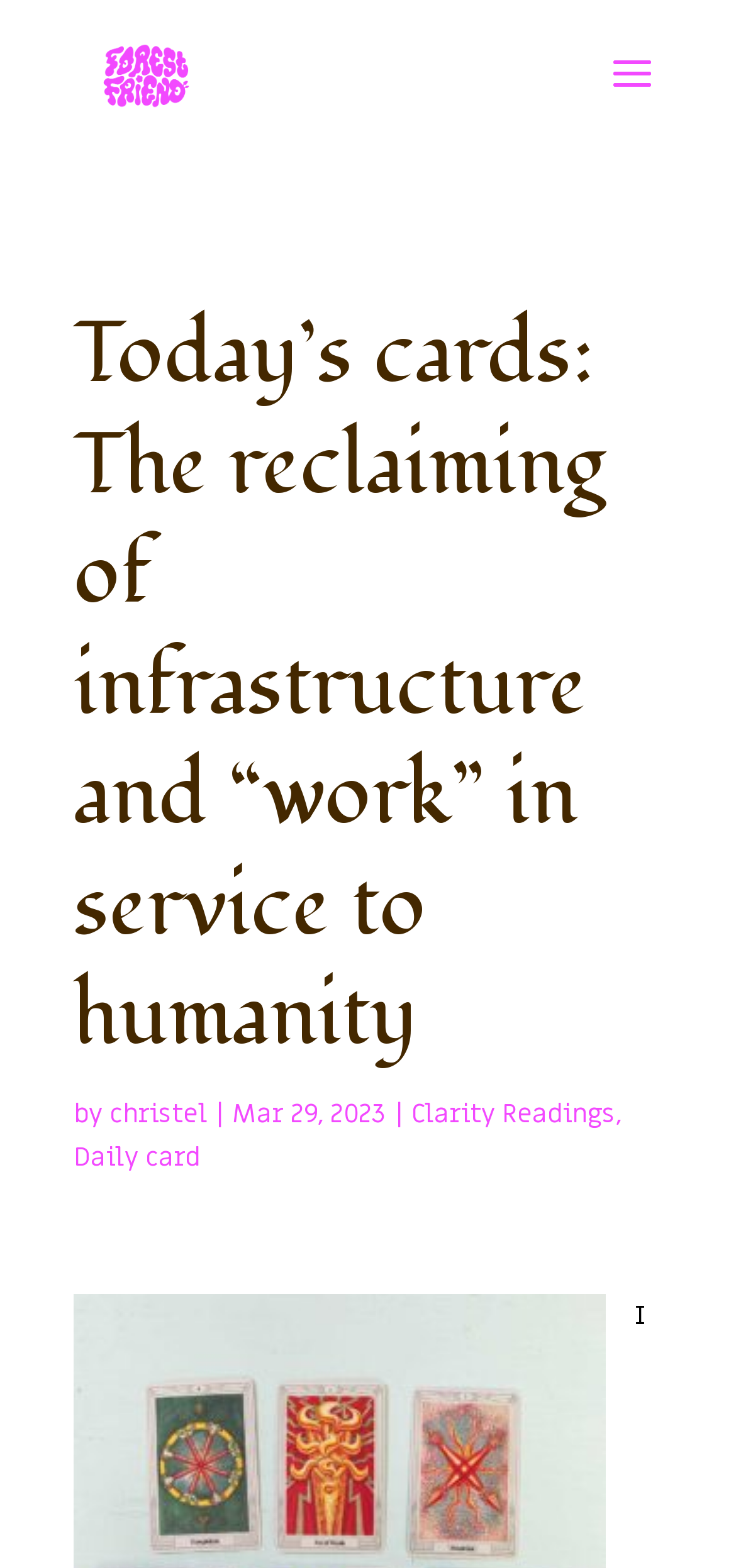Please give a succinct answer using a single word or phrase:
What is the date of the current article?

Mar 29, 2023